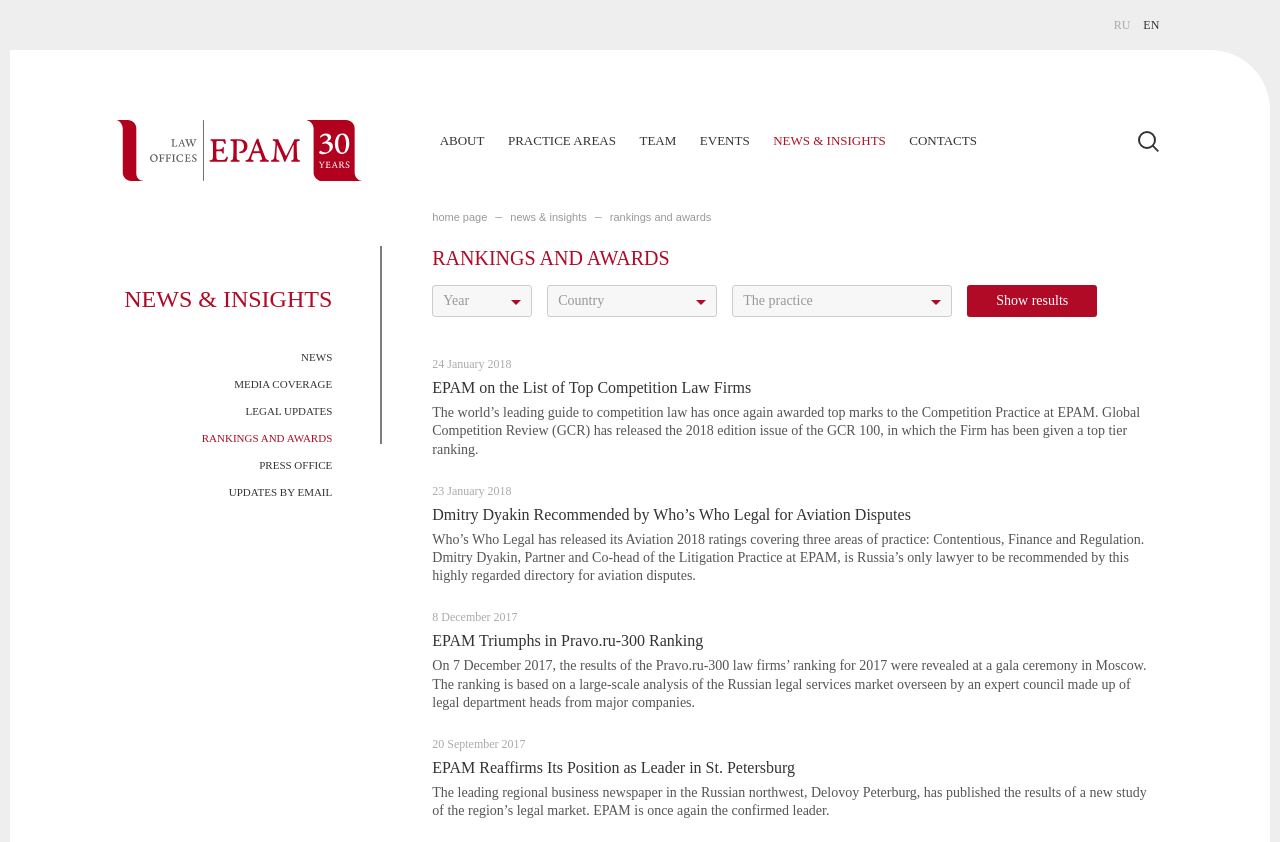Please find the bounding box coordinates of the element that must be clicked to perform the given instruction: "View news". The coordinates should be four float numbers from 0 to 1, i.e., [left, top, right, bottom].

[0.235, 0.417, 0.26, 0.431]